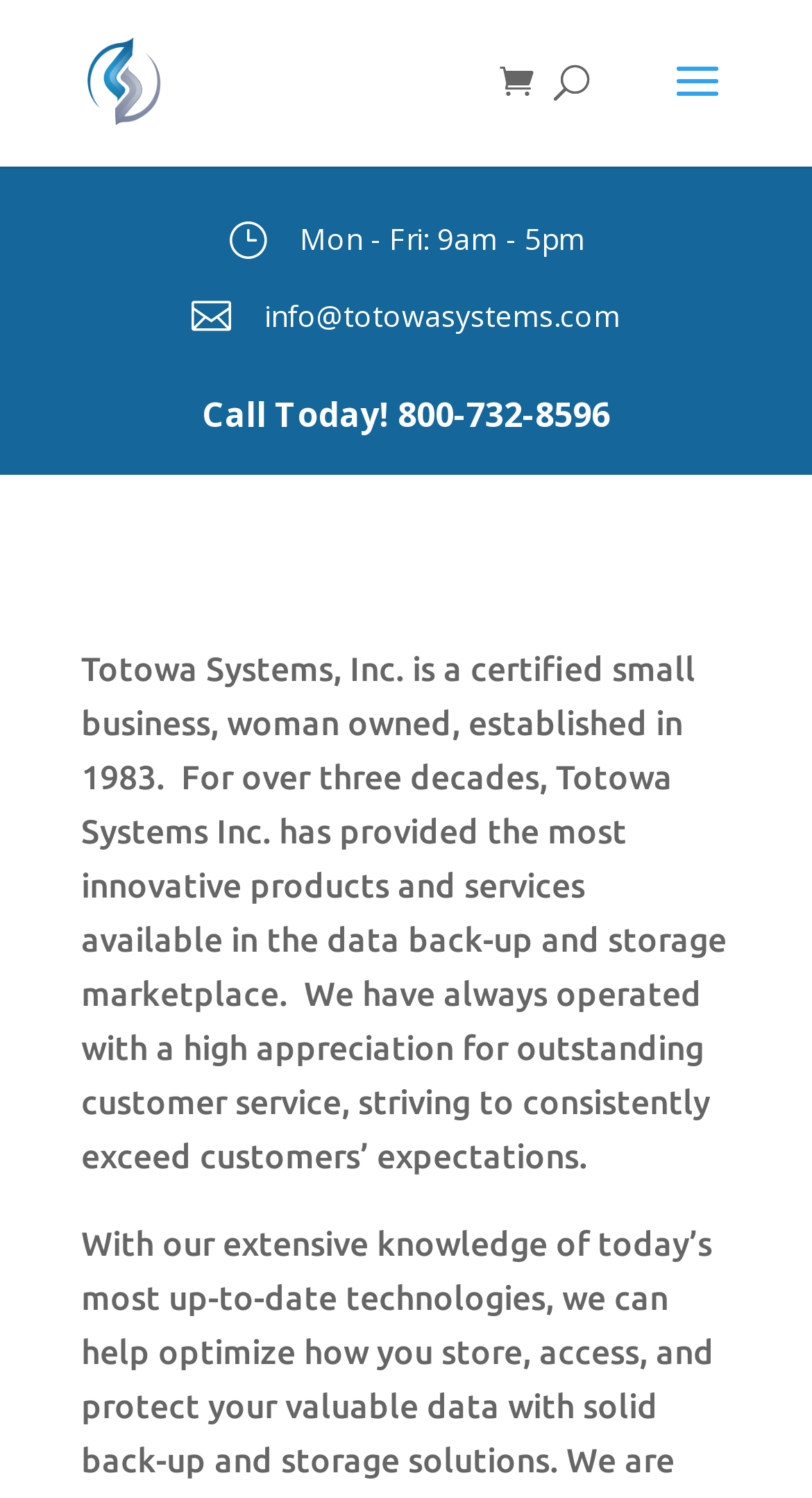What is the company's phone number?
Give a detailed response to the question by analyzing the screenshot.

I found the company's phone number by looking at the static text 'Call Today! 800-732-8596', which suggests that this is a contact method for the company.